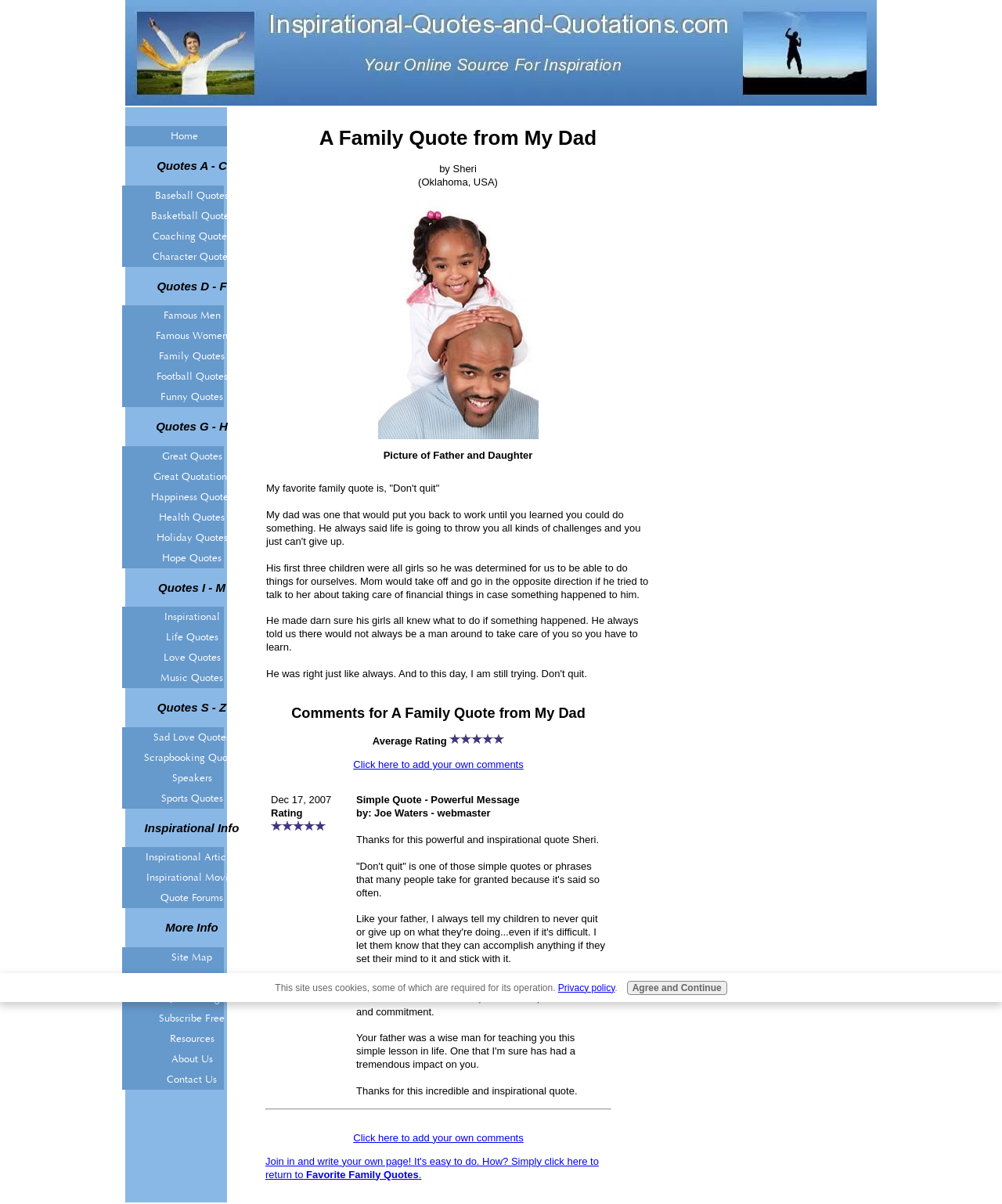Determine the bounding box coordinates of the region I should click to achieve the following instruction: "Read Inspirational Articles". Ensure the bounding box coordinates are four float numbers between 0 and 1, i.e., [left, top, right, bottom].

[0.122, 0.704, 0.261, 0.72]